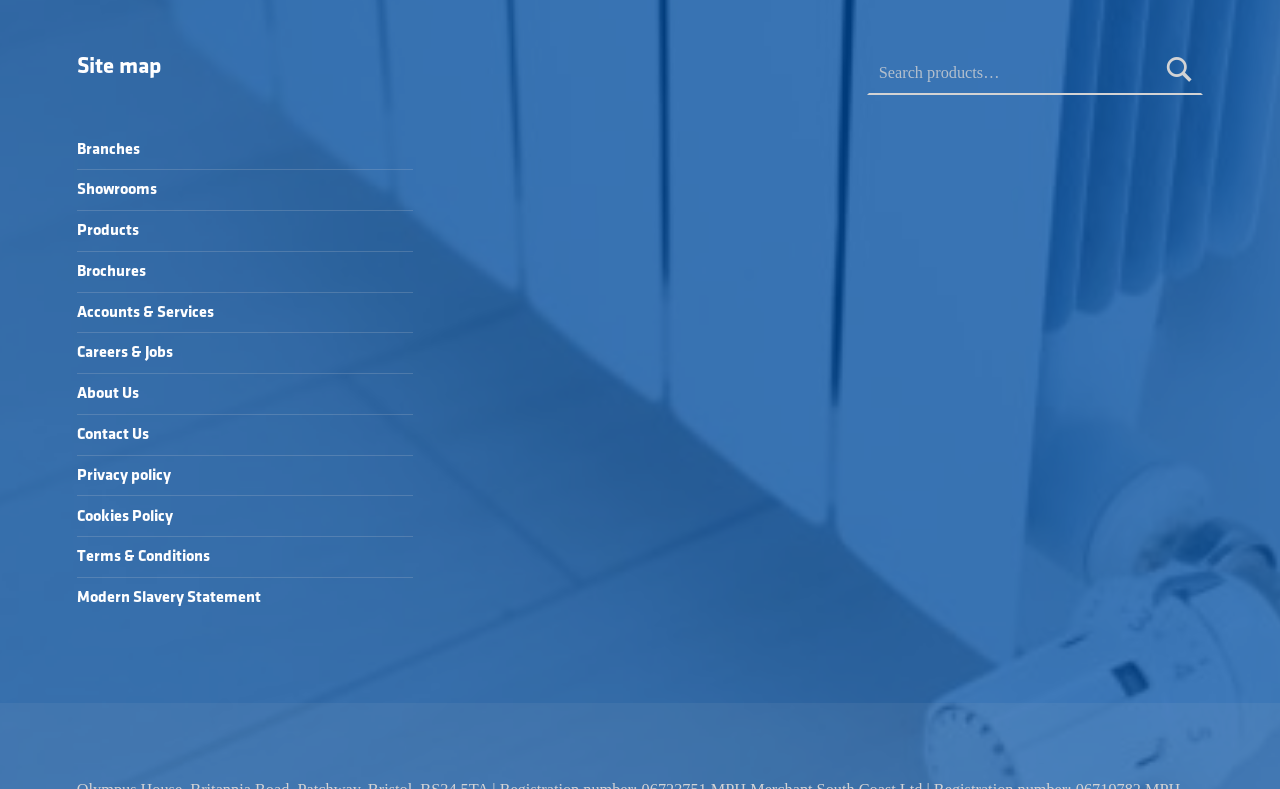Determine the bounding box coordinates of the element's region needed to click to follow the instruction: "Browse Products". Provide these coordinates as four float numbers between 0 and 1, formatted as [left, top, right, bottom].

[0.06, 0.283, 0.108, 0.302]